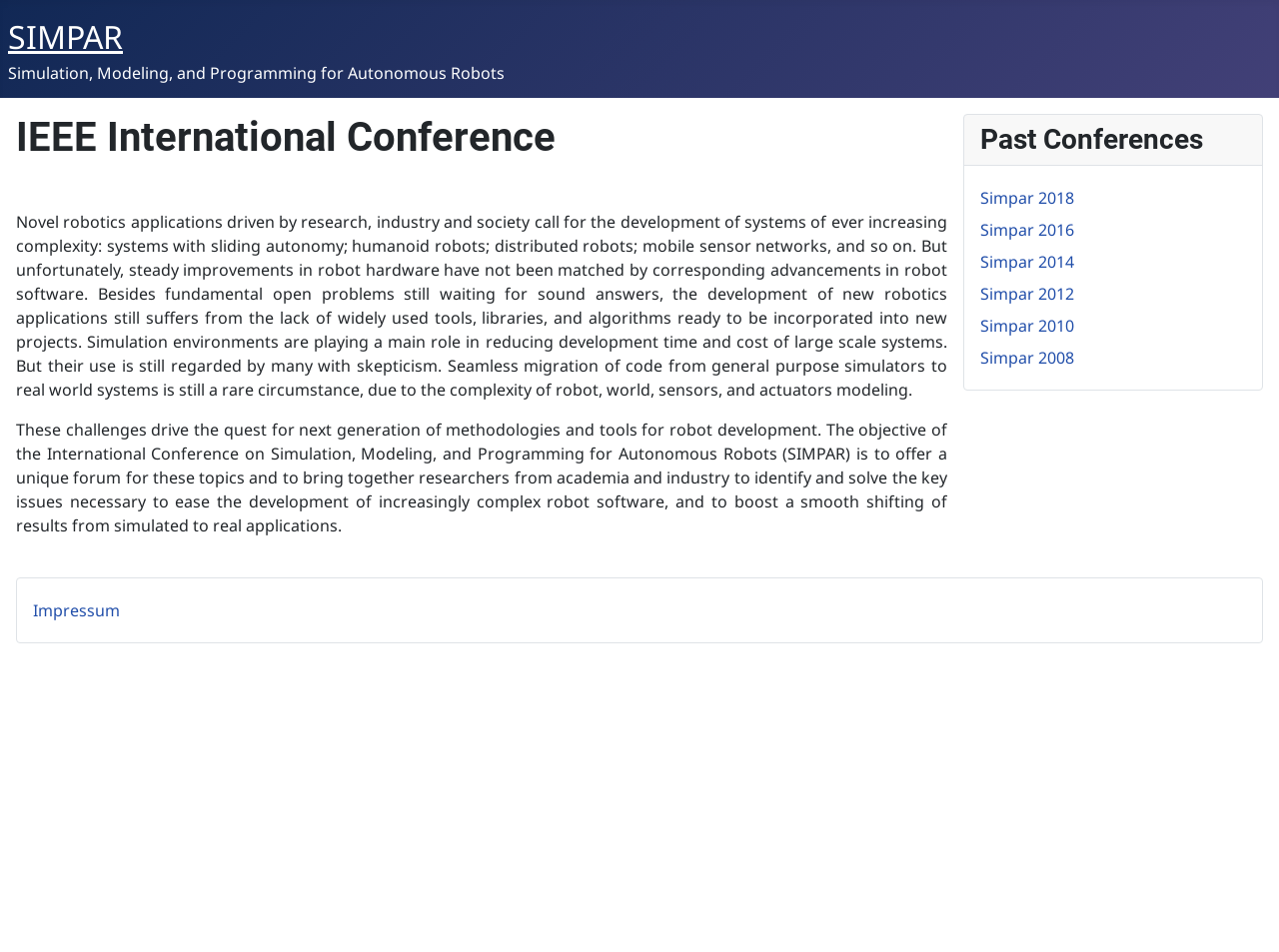Based on the provided description, "Impressum", find the bounding box of the corresponding UI element in the screenshot.

[0.026, 0.63, 0.094, 0.653]